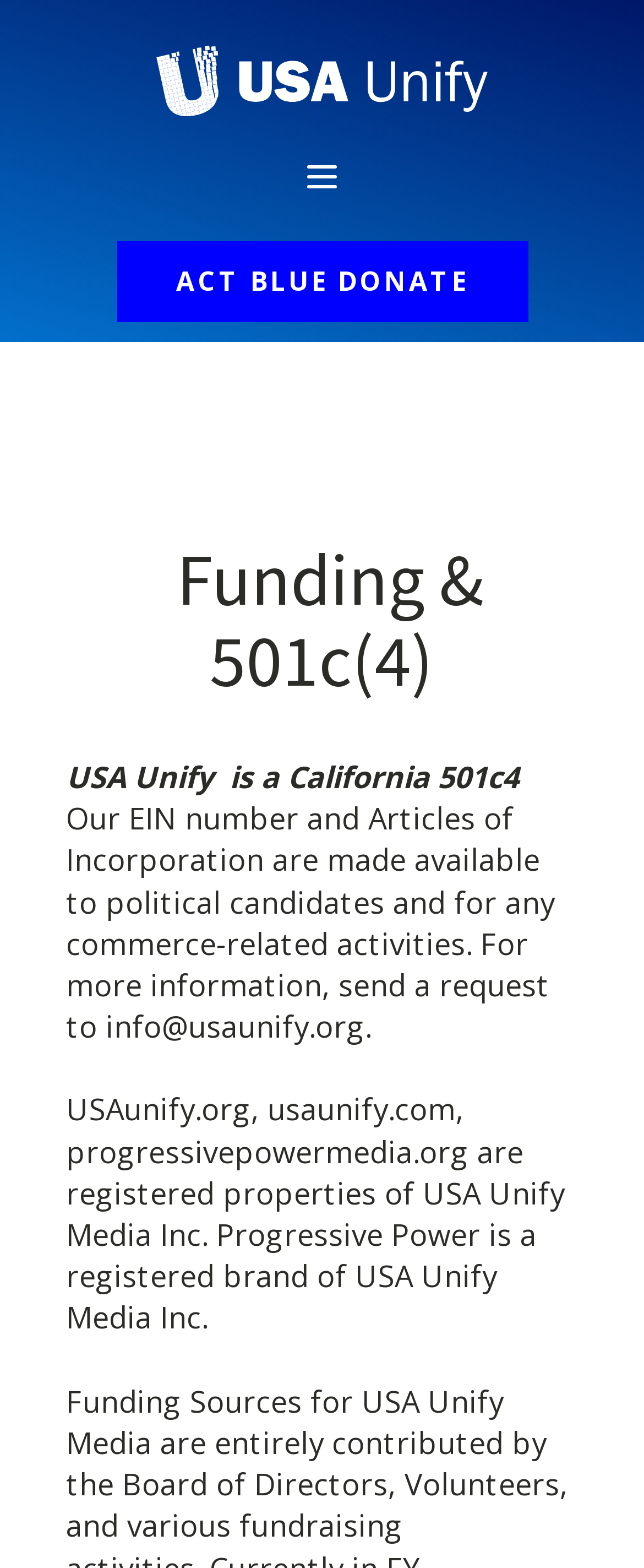Please provide a brief answer to the question using only one word or phrase: 
How can one request more information about USA Unify?

Send a request to info@usaunify.org